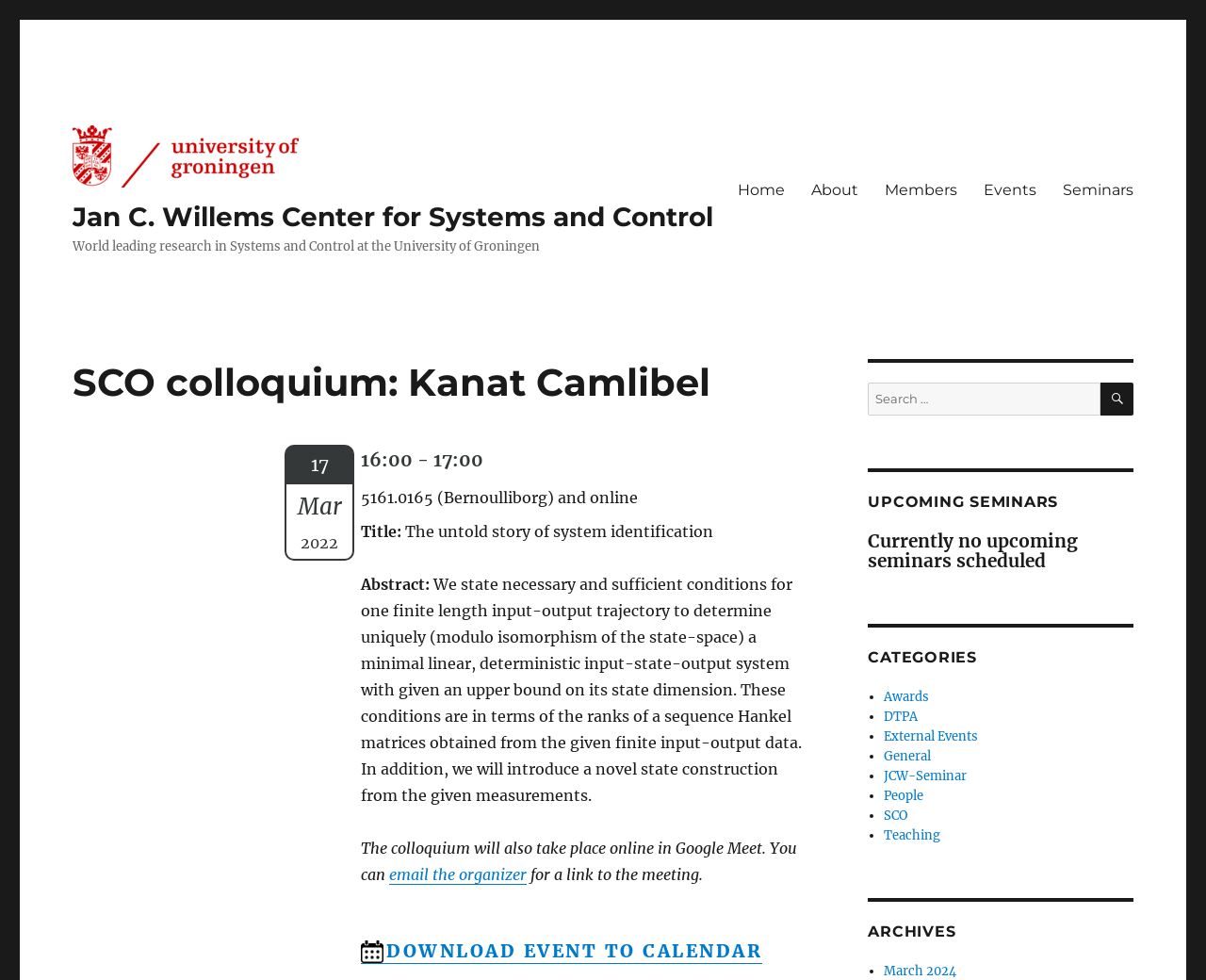Given the element description, predict the bounding box coordinates in the format (top-left x, top-left y, bottom-right x, bottom-right y), using floating point numbers between 0 and 1: Events

[0.804, 0.173, 0.87, 0.213]